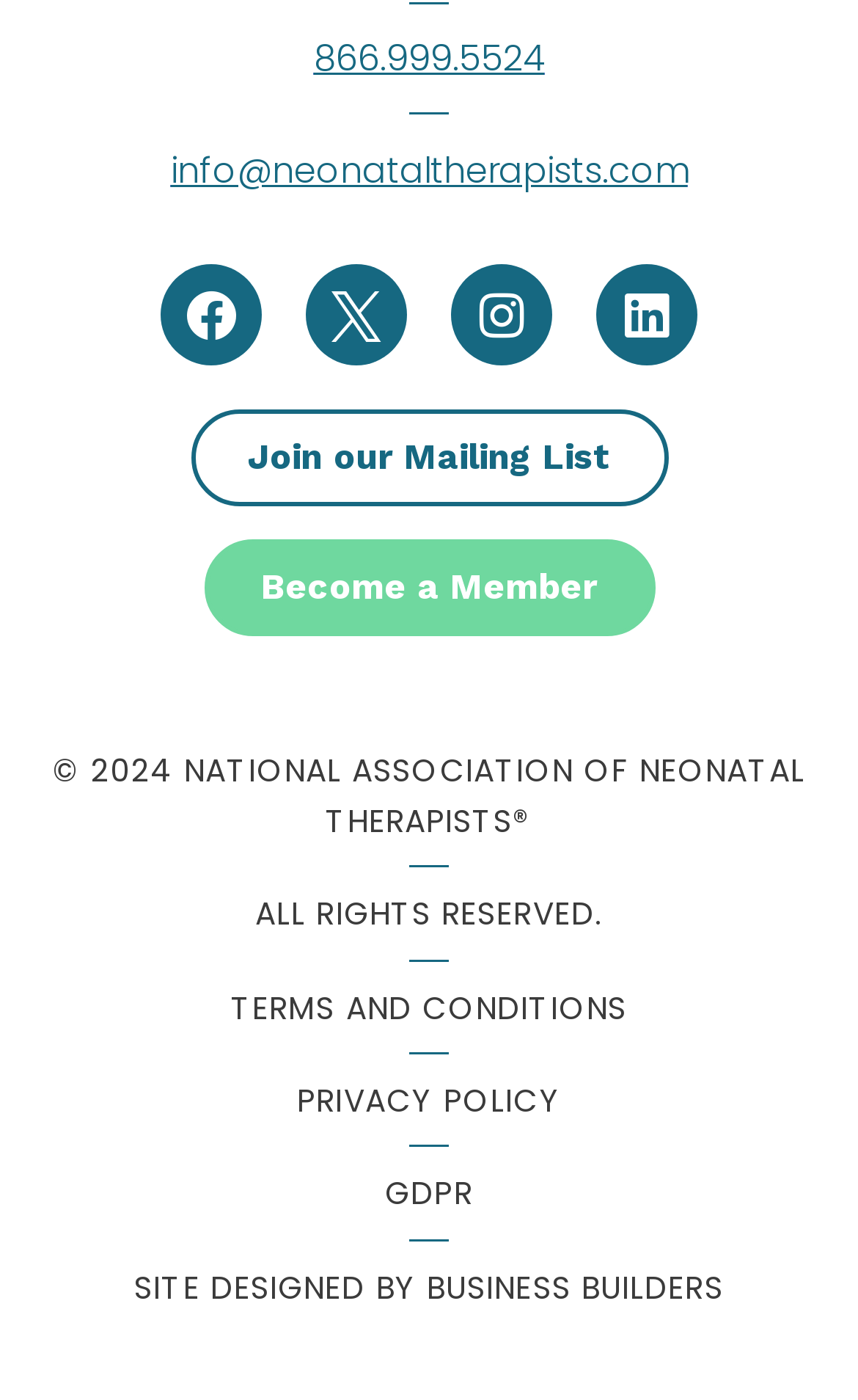Answer the question briefly using a single word or phrase: 
How many links are there in the footer?

7